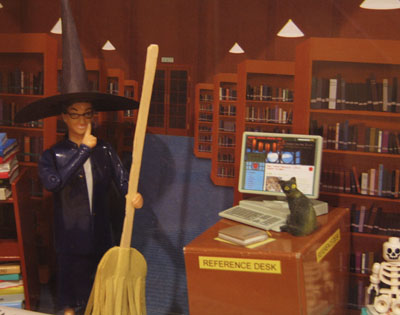Examine the image carefully and respond to the question with a detailed answer: 
What is showcased in the backdrop of the display?

The caption describes the backdrop of the display as showcasing a cozy library filled with bookshelves, emphasizing the library's welcoming atmosphere.